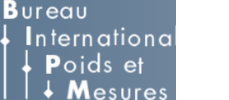Provide a brief response to the question below using one word or phrase:
What is the mission of BIPM?

Worldwide uniformity of measurements